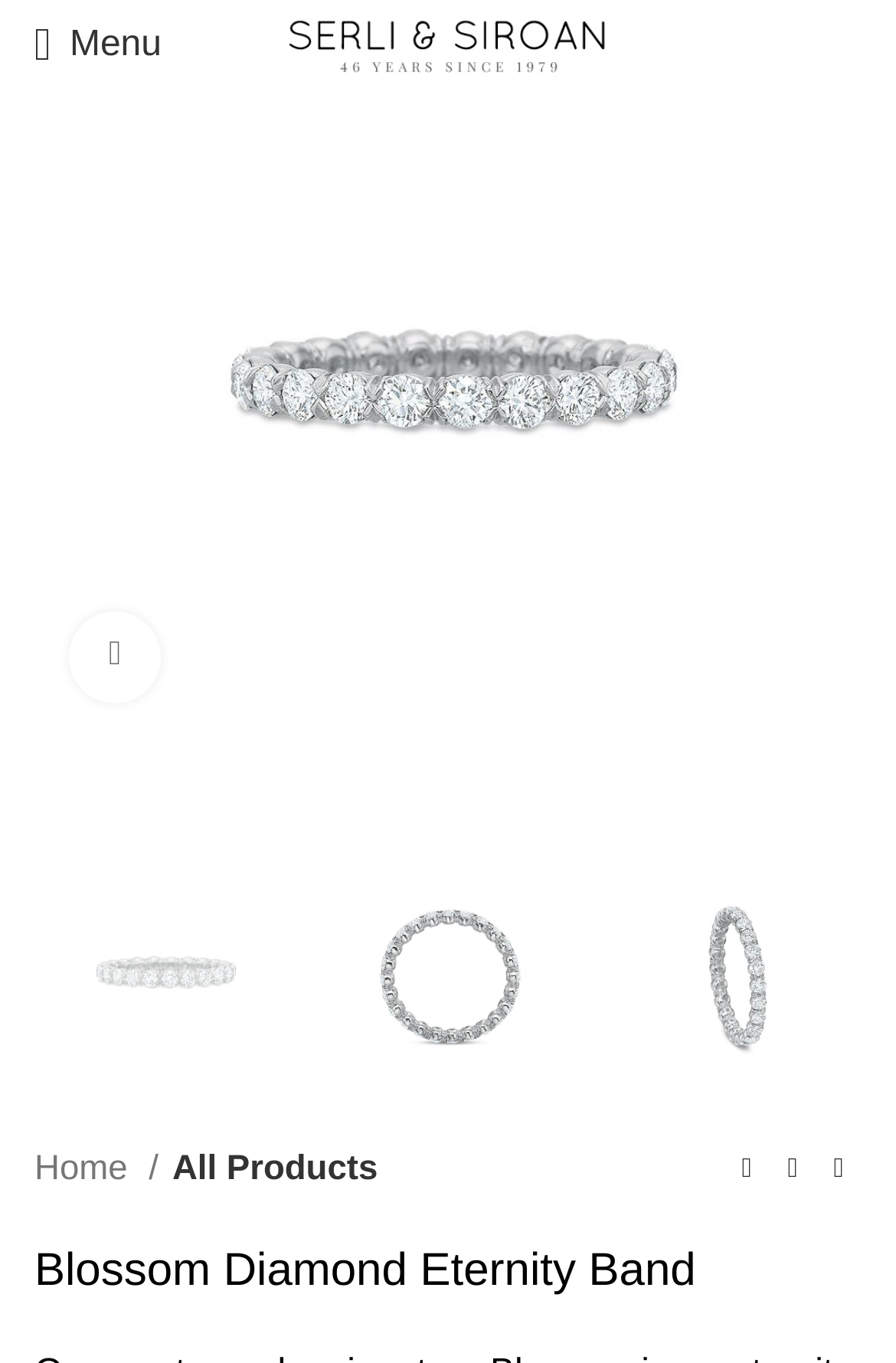Determine the bounding box for the UI element as described: "aria-label="Previous product"". The coordinates should be represented as four float numbers between 0 and 1, formatted as [left, top, right, bottom].

[0.808, 0.841, 0.859, 0.875]